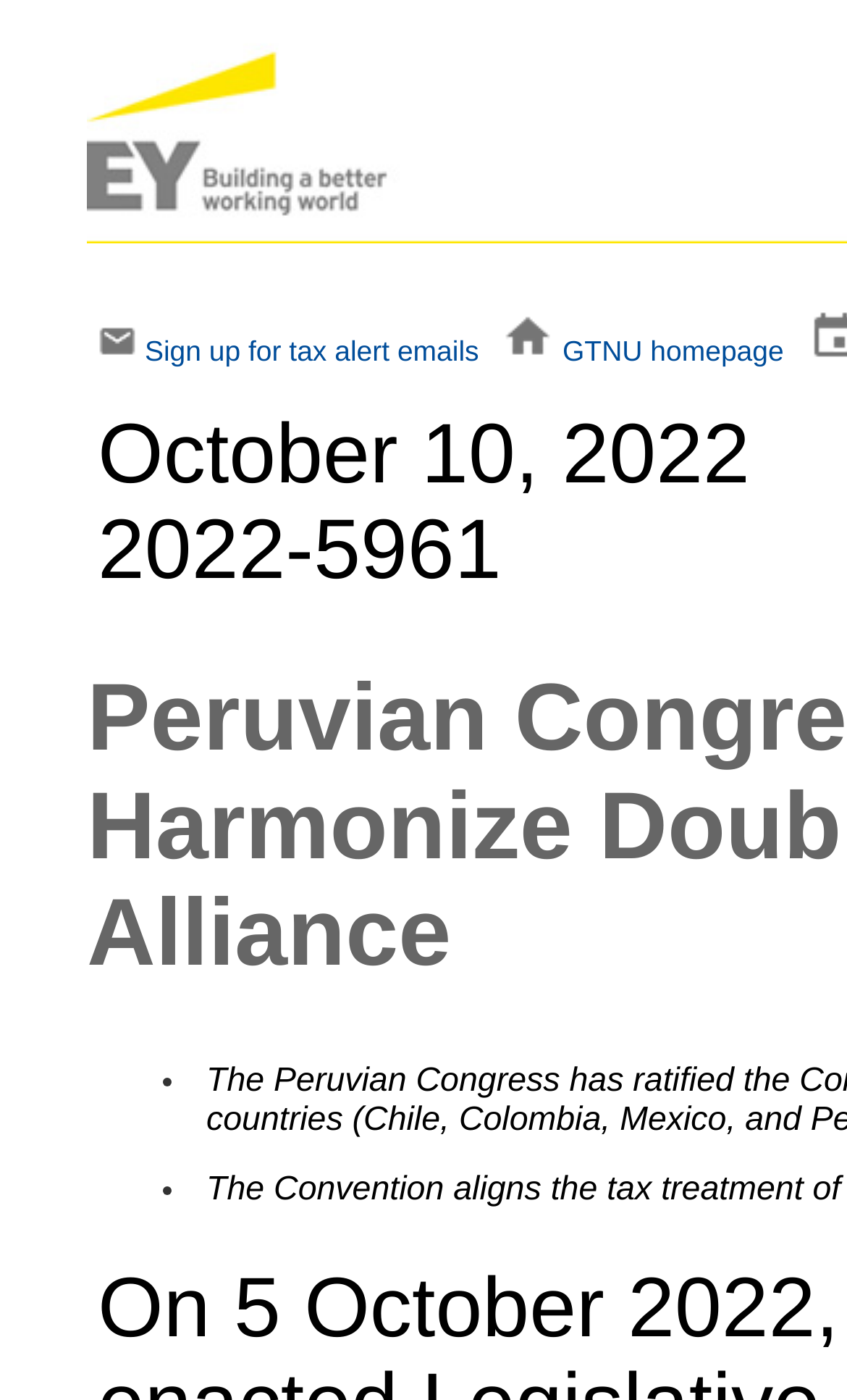What is the purpose of the link 'Sign up for tax alert emails'?
Please respond to the question thoroughly and include all relevant details.

The link 'Sign up for tax alert emails' is likely a call-to-action for users to register for tax-related email updates, suggesting that the website provides tax-related information and services.